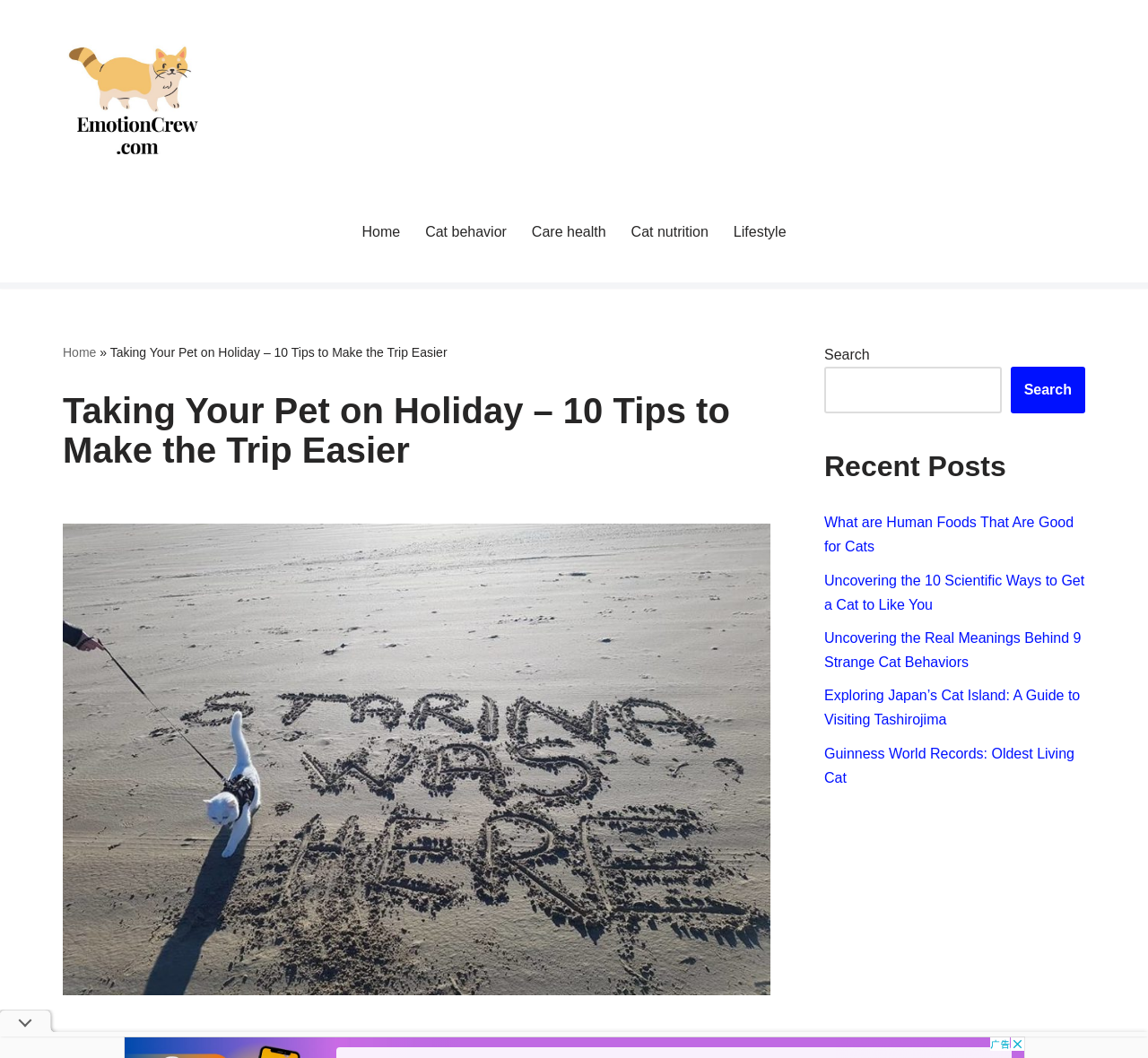Analyze the image and answer the question with as much detail as possible: 
How many recent posts are listed?

I found a heading element with the text 'Recent Posts' and several link elements below it. By counting the link elements, I determined that there are 5 recent posts listed.